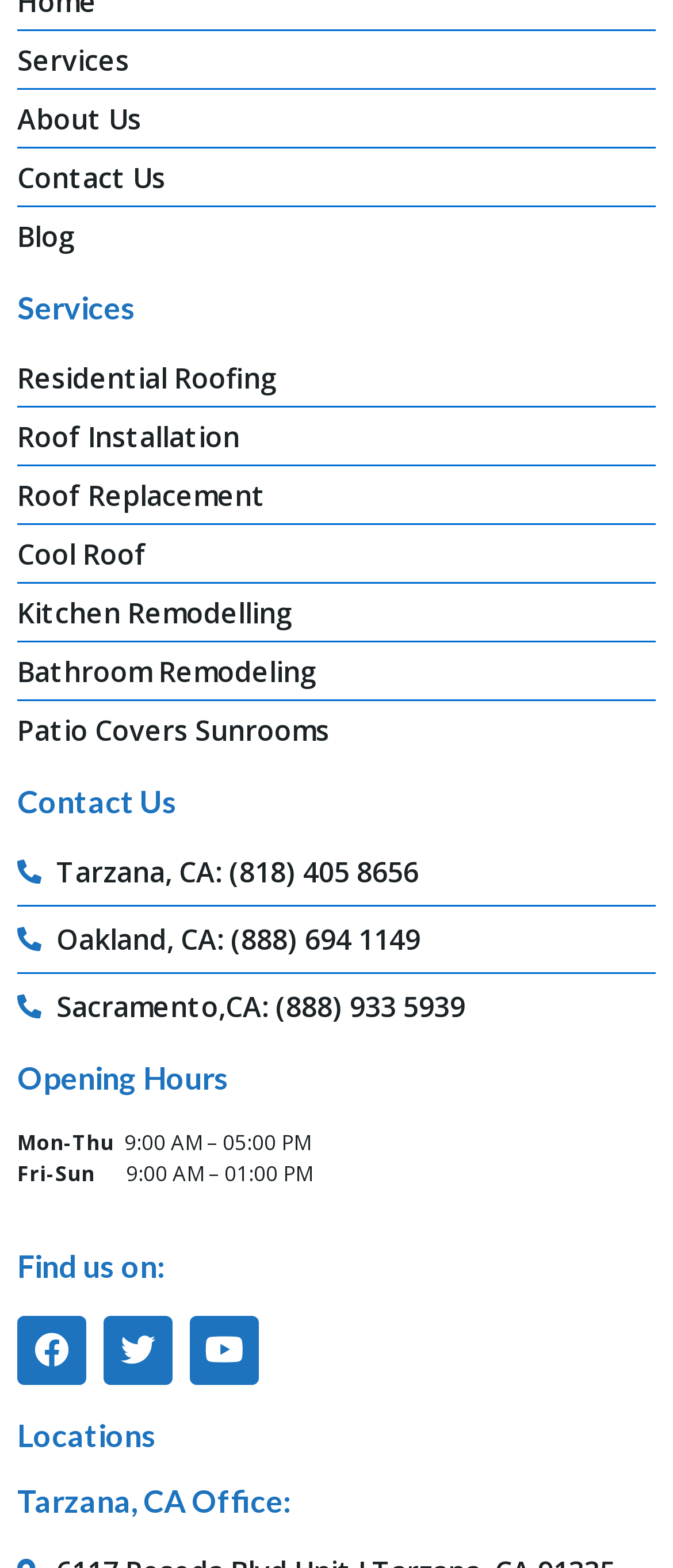Kindly determine the bounding box coordinates for the clickable area to achieve the given instruction: "Click on Services".

[0.026, 0.026, 0.974, 0.052]